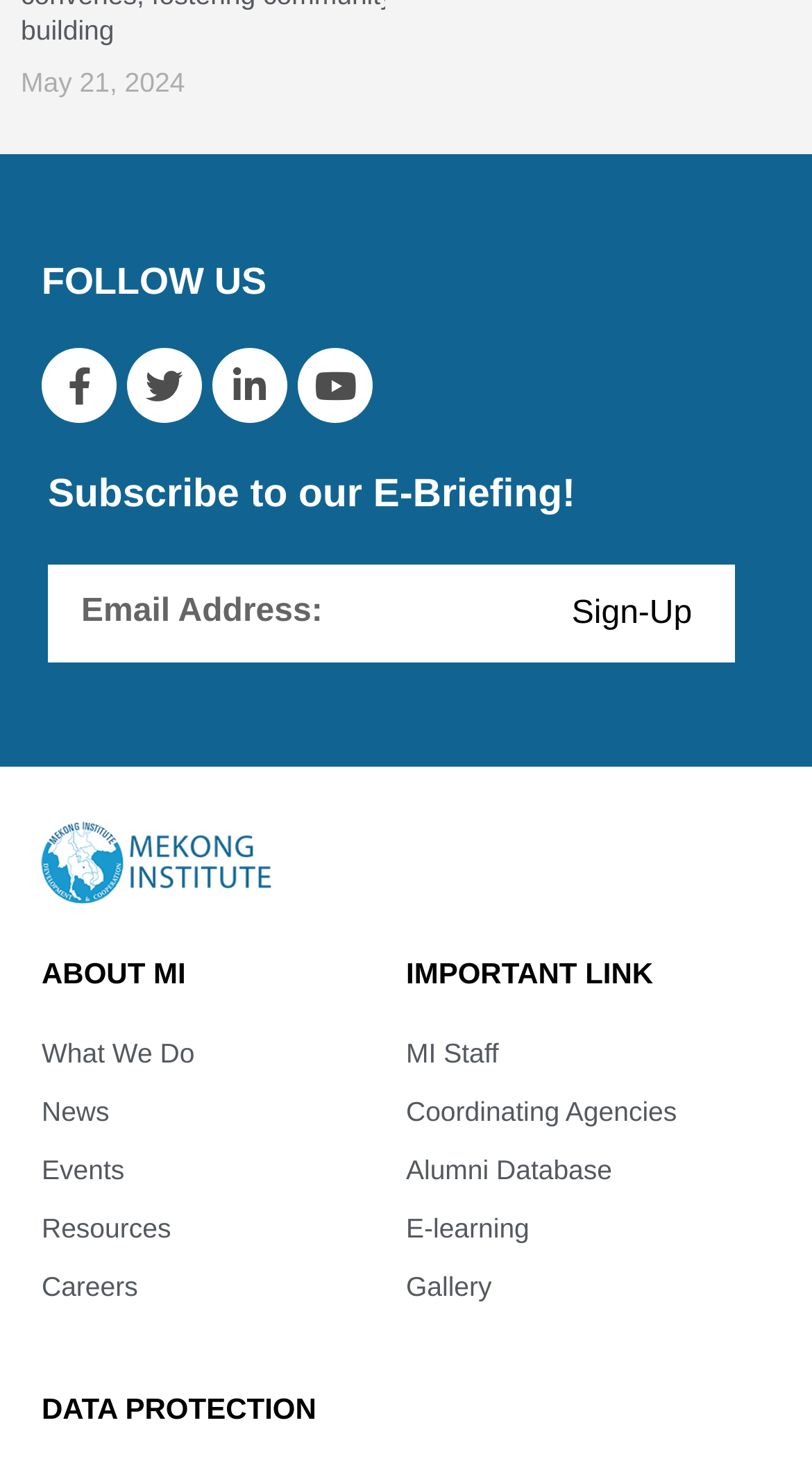Specify the bounding box coordinates of the area to click in order to follow the given instruction: "View MI staff information."

[0.5, 0.697, 0.949, 0.73]